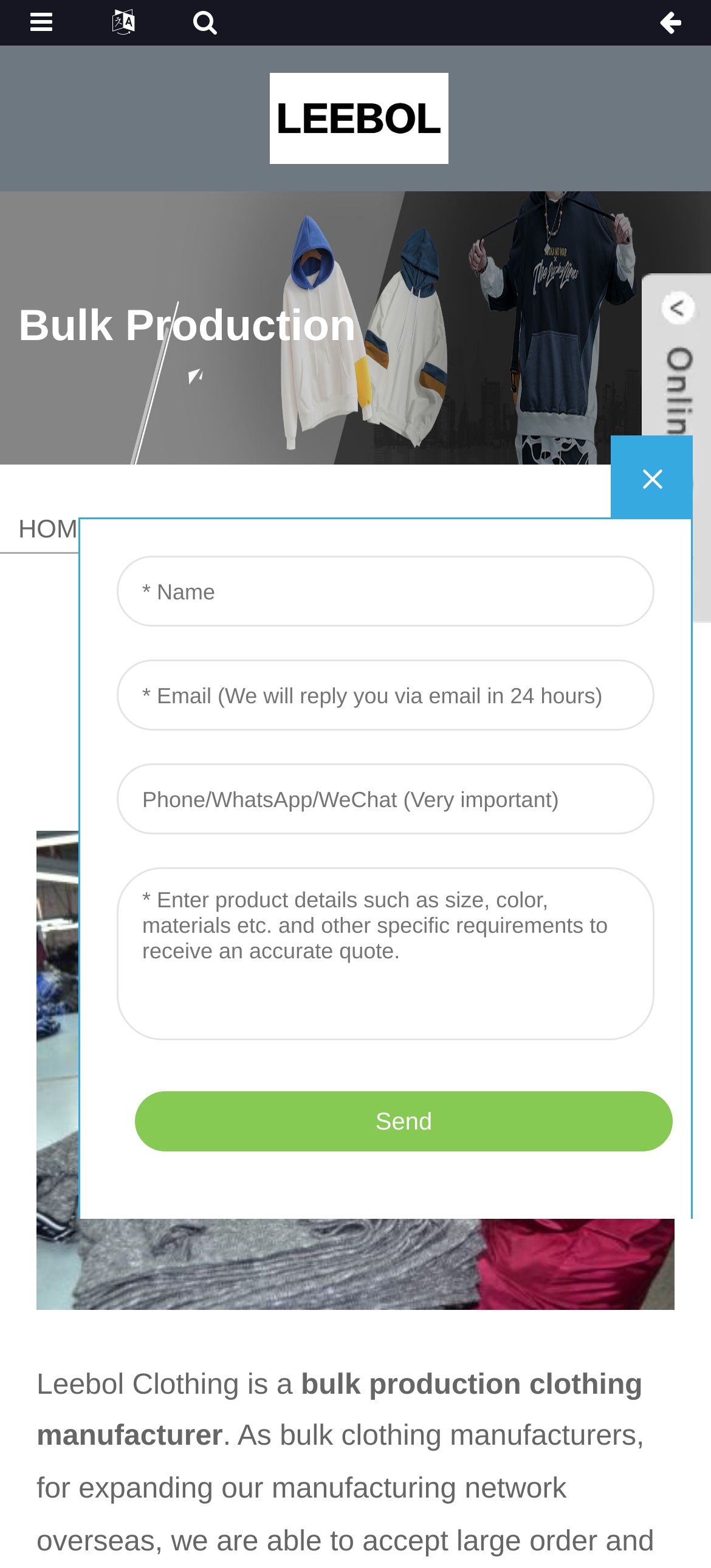Respond with a single word or phrase to the following question:
How many navigation links are there?

3